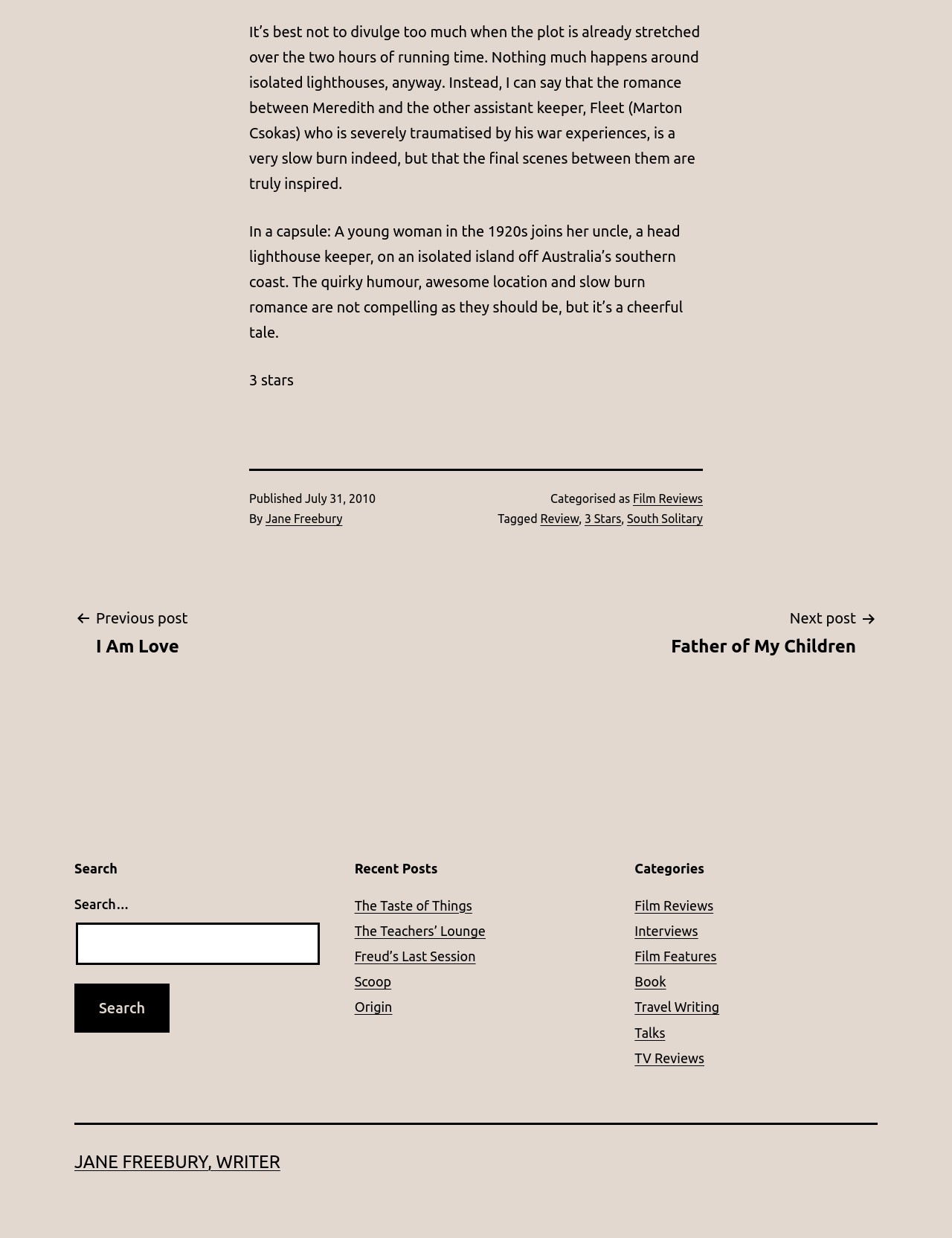Who is the author of the review?
Based on the content of the image, thoroughly explain and answer the question.

The author of the review is mentioned in the footer section of the webpage, where it says 'By Jane Freebury'.